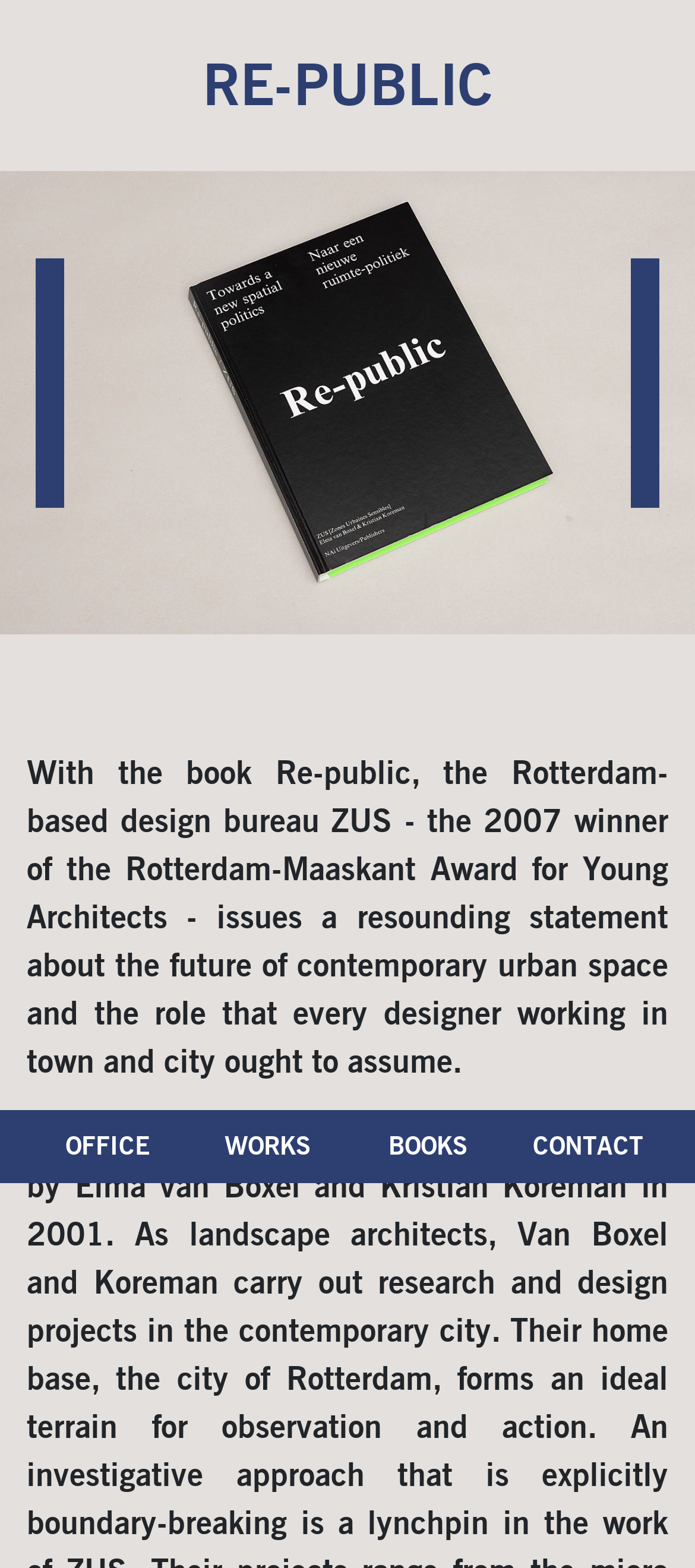Using the element description Works, predict the bounding box coordinates for the UI element. Provide the coordinates in (top-left x, top-left y, bottom-right x, bottom-right y) format with values ranging from 0 to 1.

[0.323, 0.722, 0.446, 0.741]